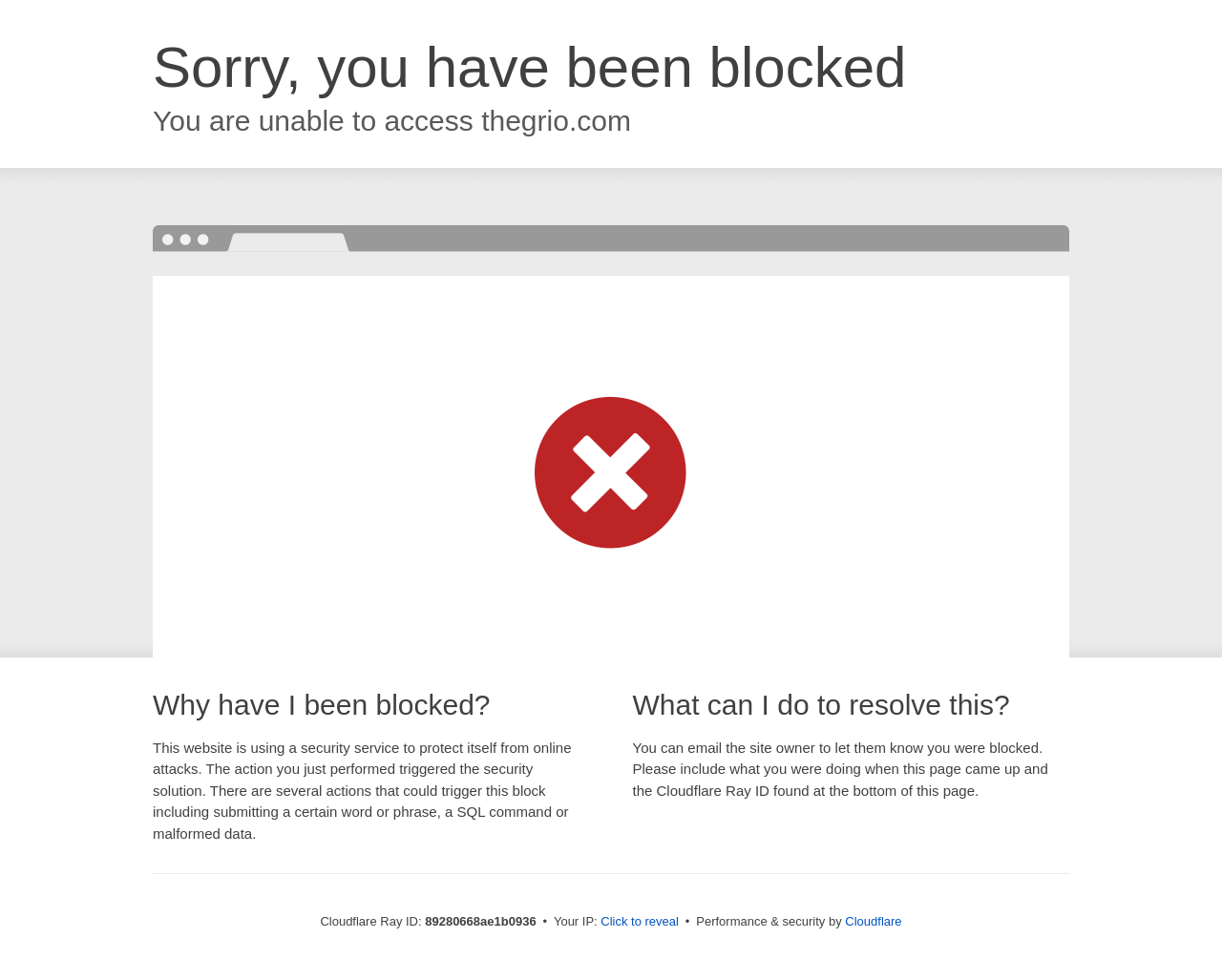Identify the bounding box coordinates for the UI element that matches this description: "Cloudflare".

[0.692, 0.933, 0.738, 0.948]